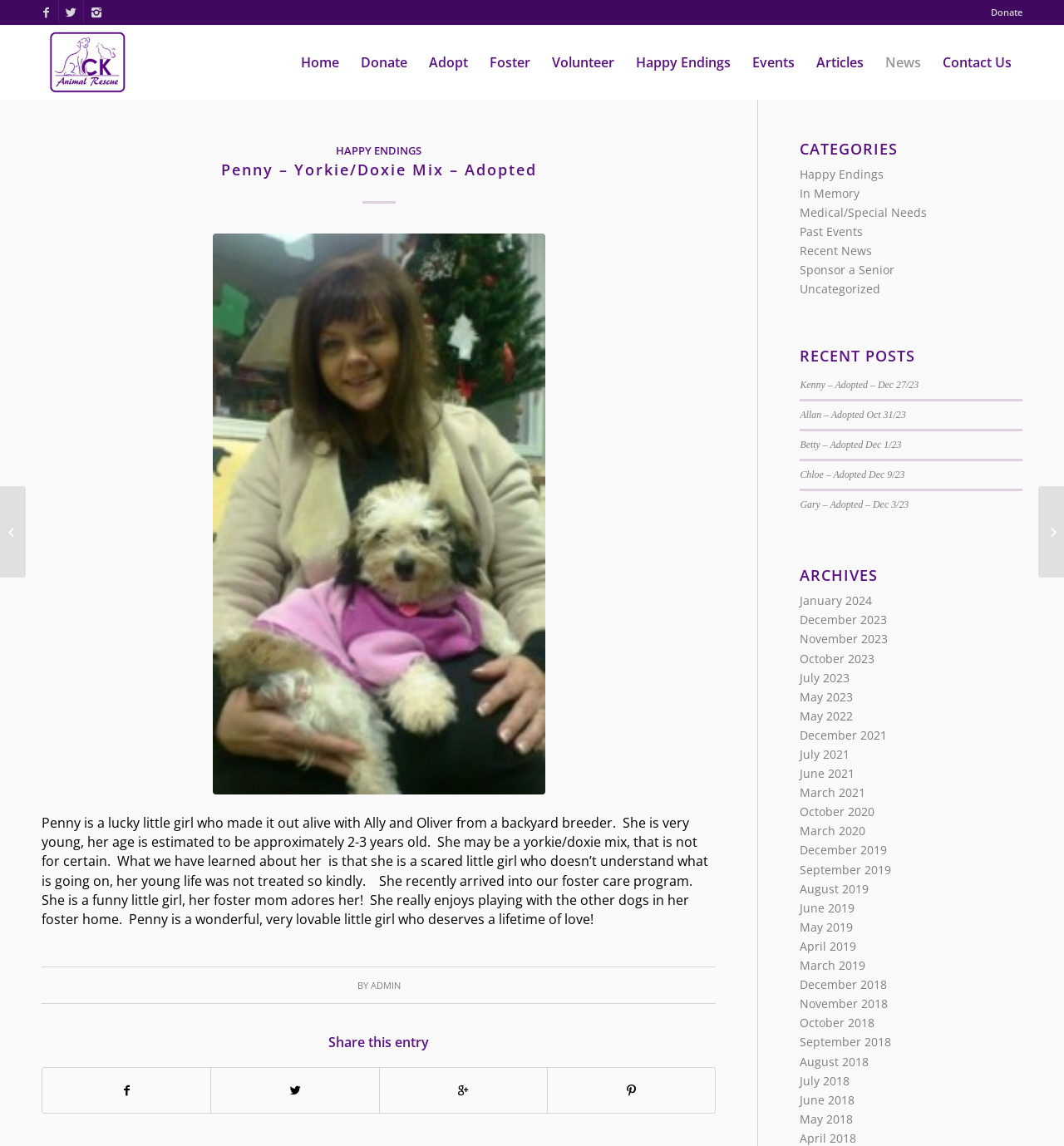Based on the image, provide a detailed response to the question:
What is Penny's personality like?

According to the webpage, Penny is described as a scared little girl who doesn't understand what is going on, but she is also lovable and enjoys playing with other dogs in her foster home.